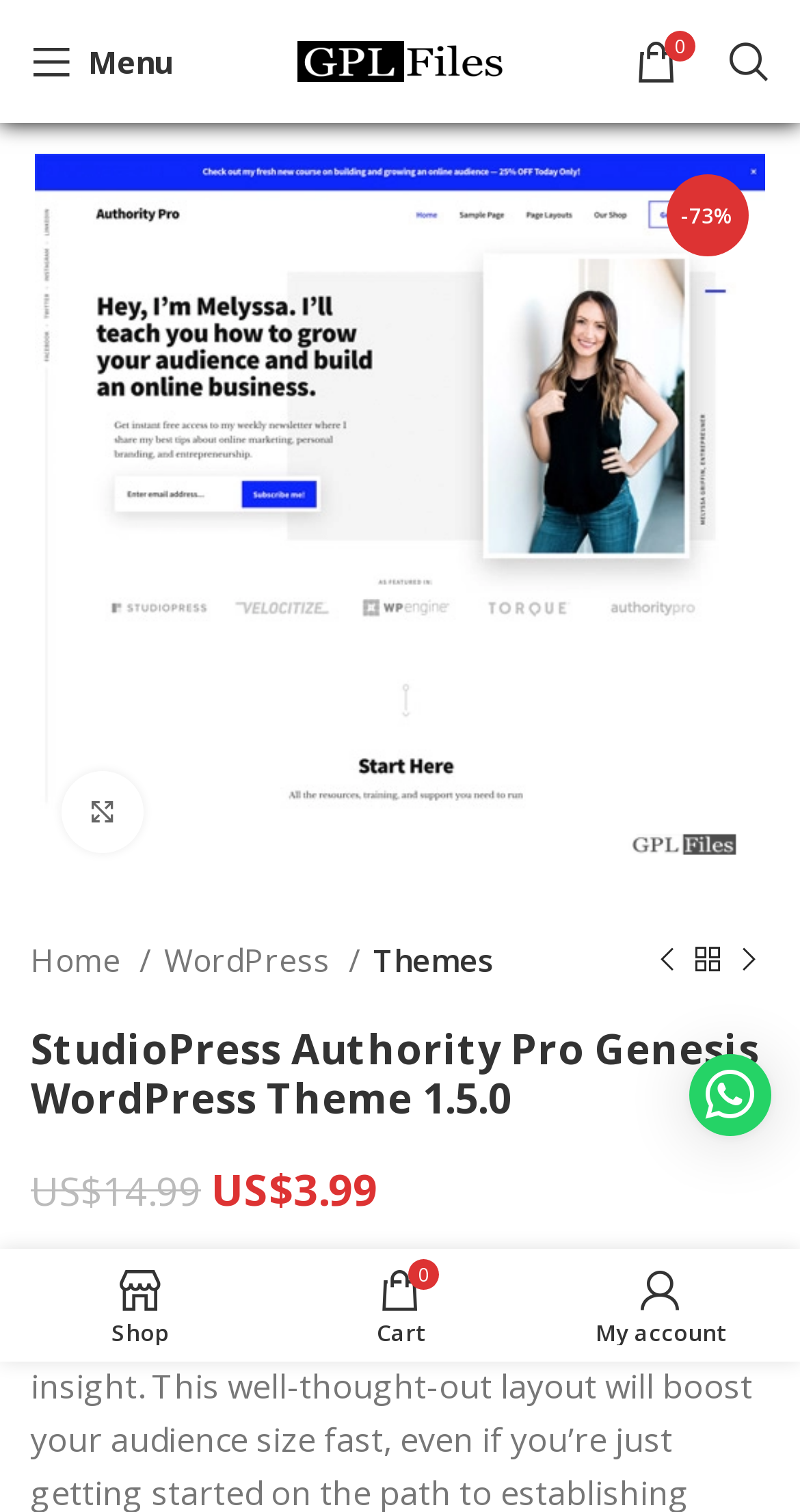Examine the screenshot and answer the question in as much detail as possible: What is the text on the 'ADD TO CART' button?

The 'ADD TO CART' button has the text 'ADD TO CART'.